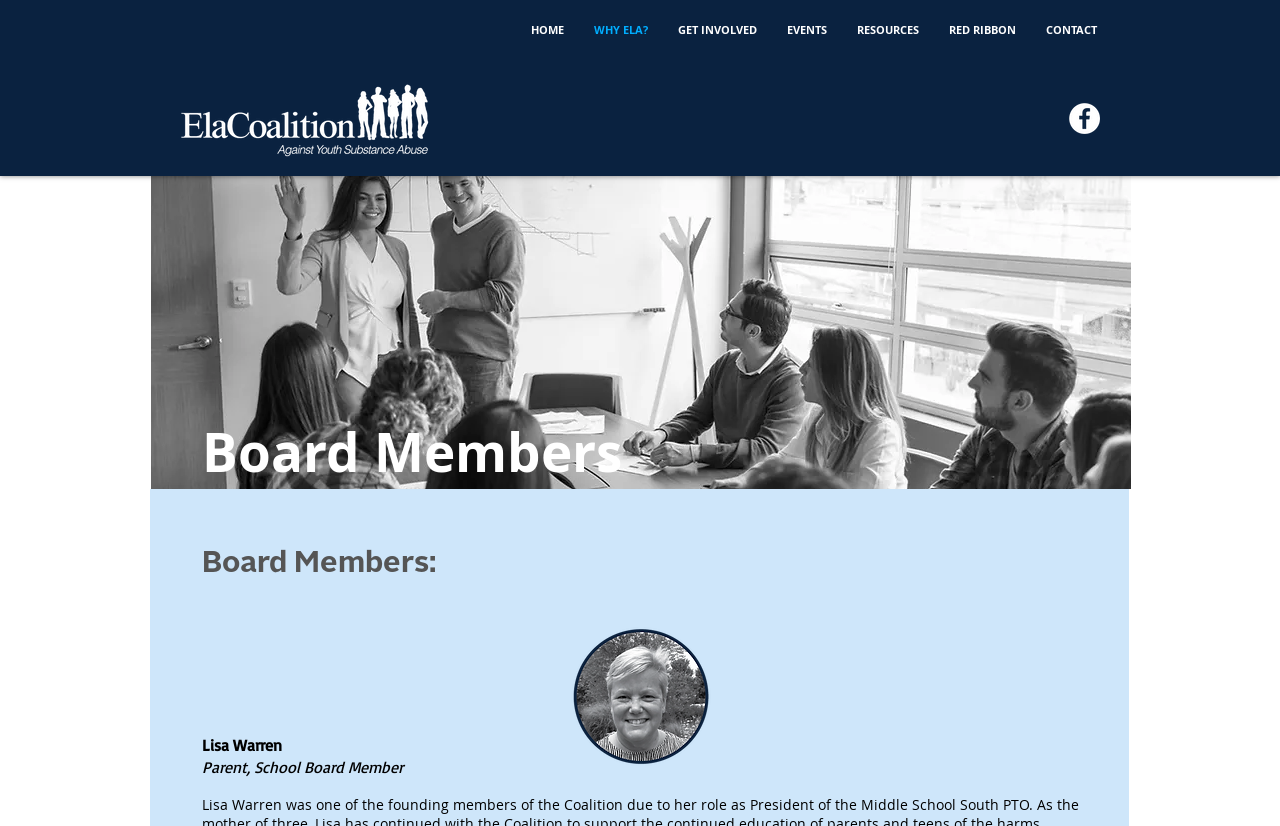What is the name of the organization?
Using the image, answer in one word or phrase.

Ela Coalition